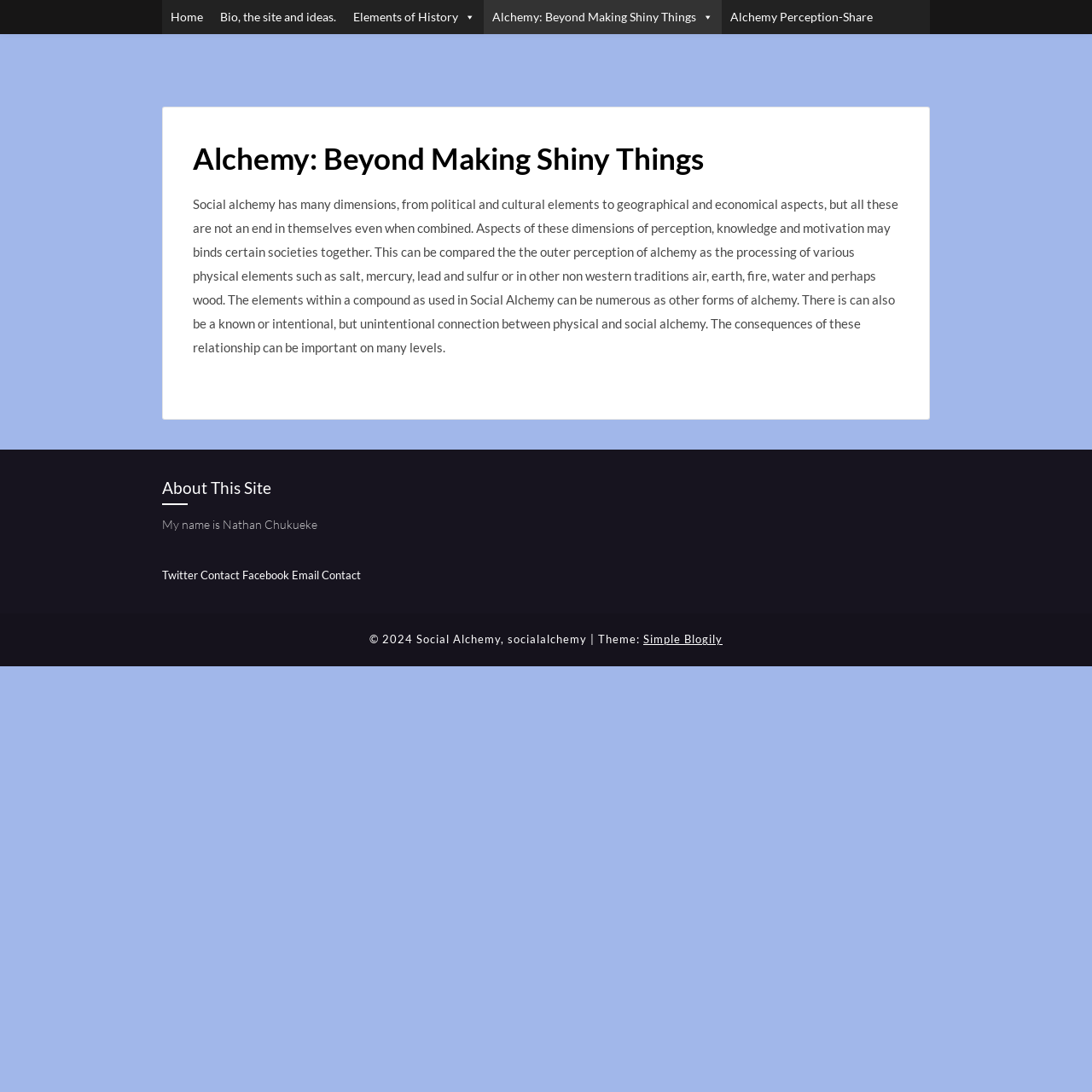What is the main topic of this webpage?
Refer to the image and respond with a one-word or short-phrase answer.

Social Alchemy